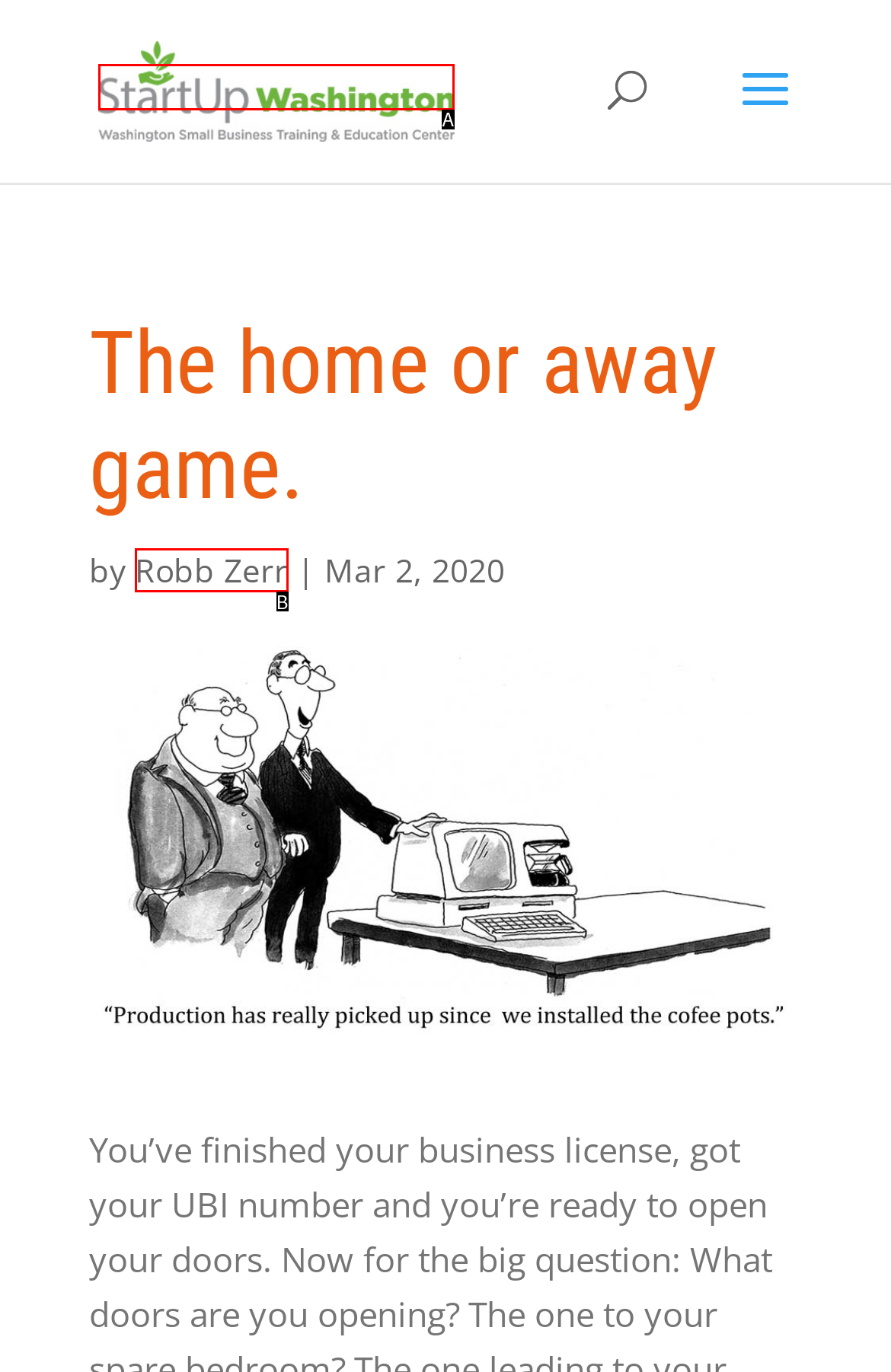Identify which option matches the following description: alt="Startup Washington"
Answer by giving the letter of the correct option directly.

A